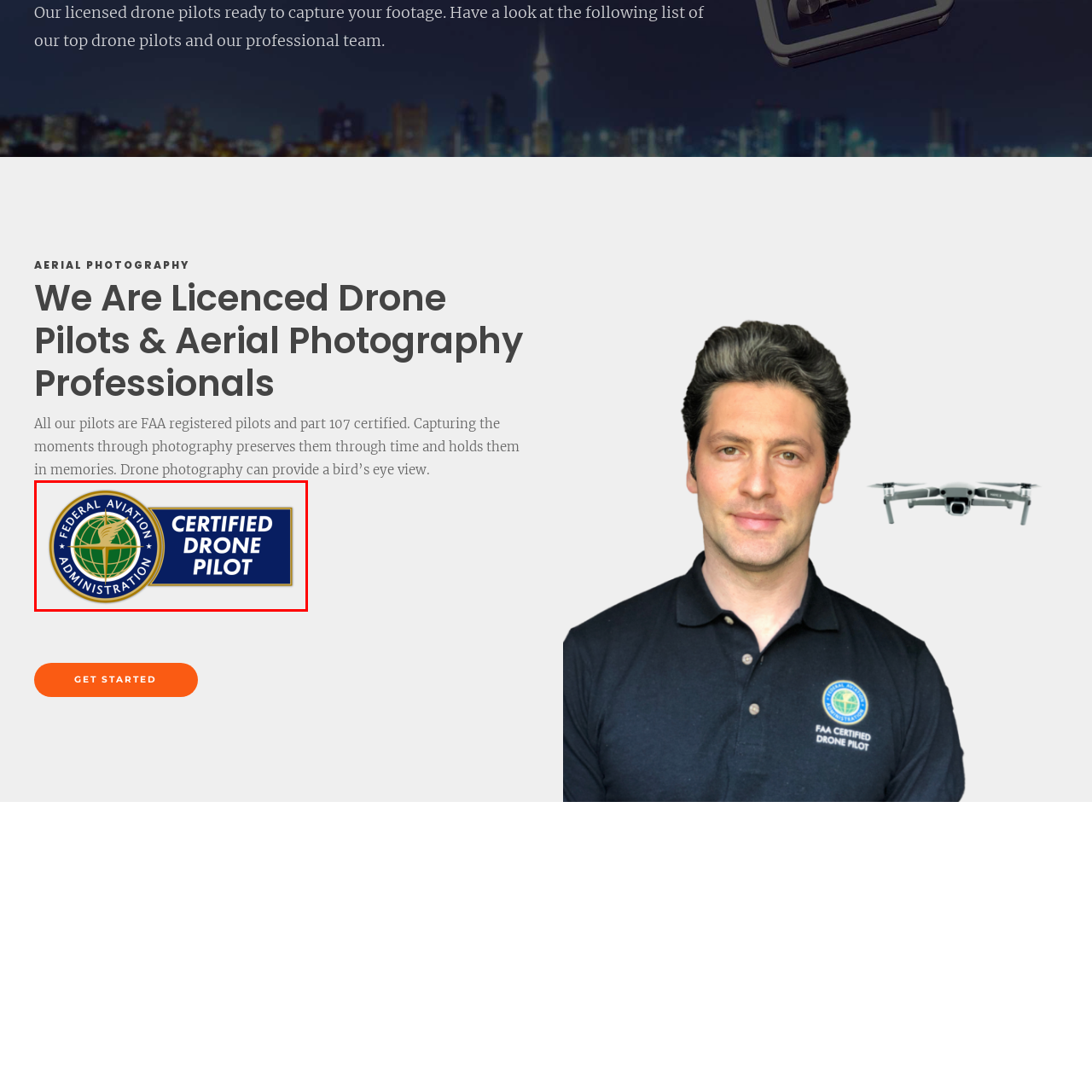Please look at the image highlighted by the red box, What type of pilot is certified by this badge?
 Provide your answer using a single word or phrase.

Drone pilot